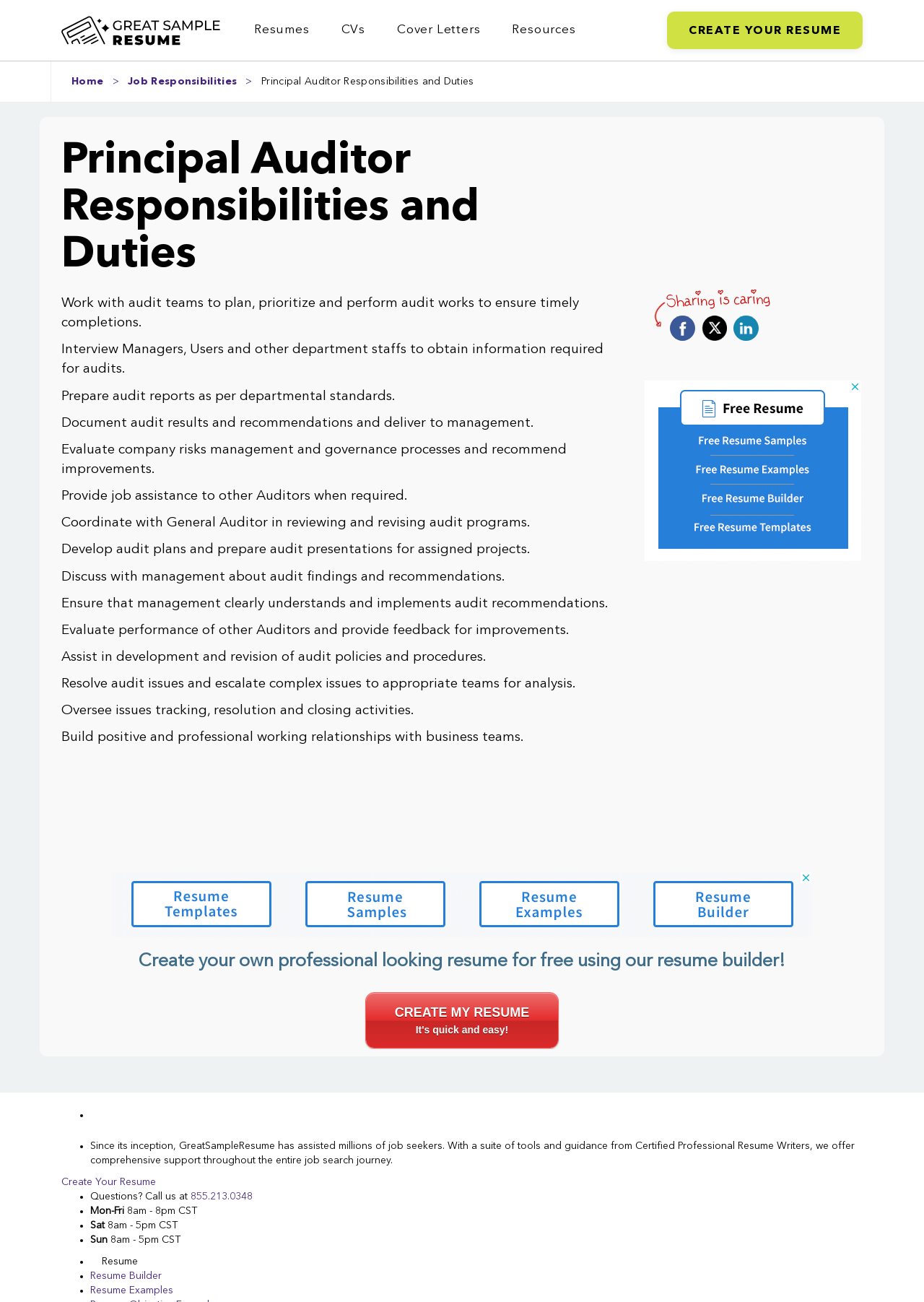Could you find the bounding box coordinates of the clickable area to complete this instruction: "Click on the scriptori link"?

None